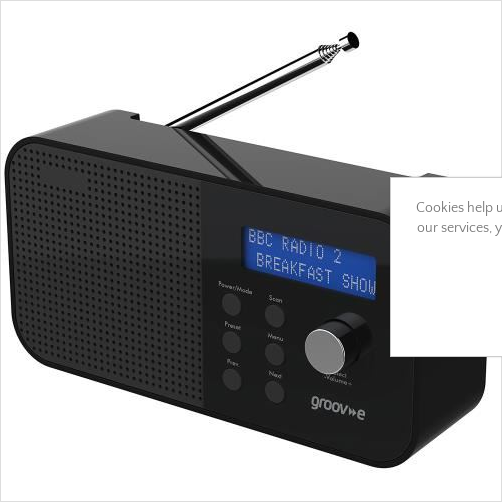What is the purpose of the extendable antenna?
Give a one-word or short phrase answer based on the image.

to enhance reception